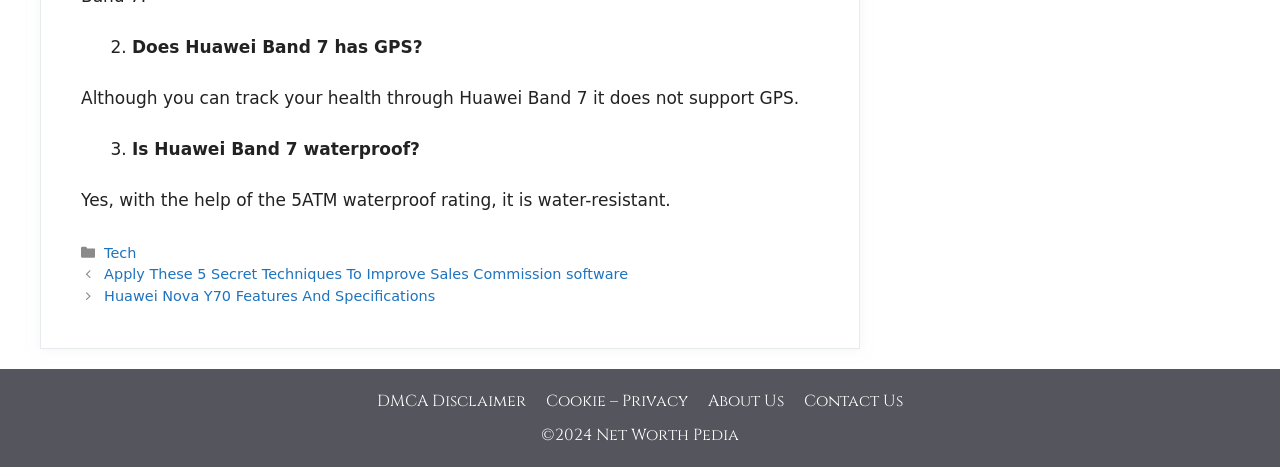Please use the details from the image to answer the following question comprehensively:
What category is the post 'Huawei Nova Y70 Features And Specifications' under?

The post 'Huawei Nova Y70 Features And Specifications' is under the category 'Tech', which is indicated by the link element 'Tech' at coordinates [0.081, 0.524, 0.107, 0.558]